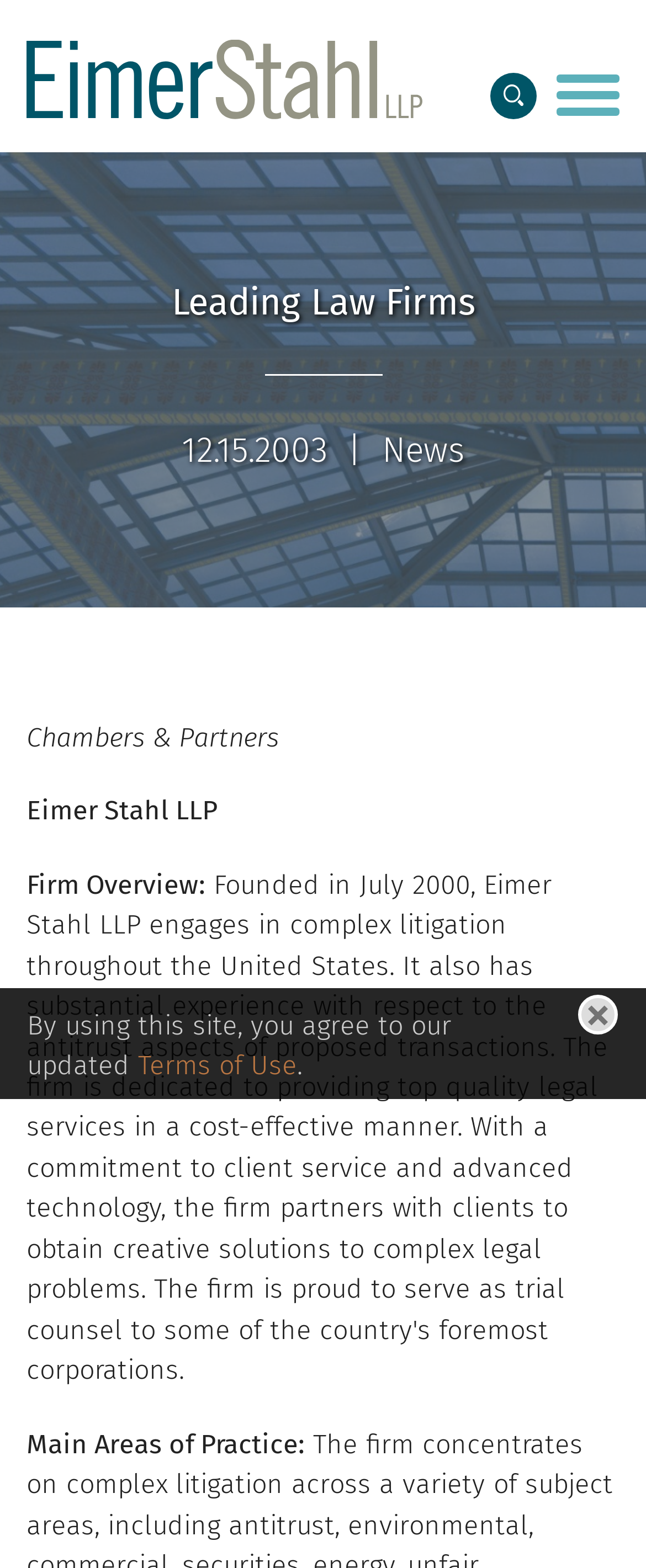Locate the bounding box coordinates of the clickable area needed to fulfill the instruction: "Search for something".

[0.759, 0.046, 0.831, 0.076]